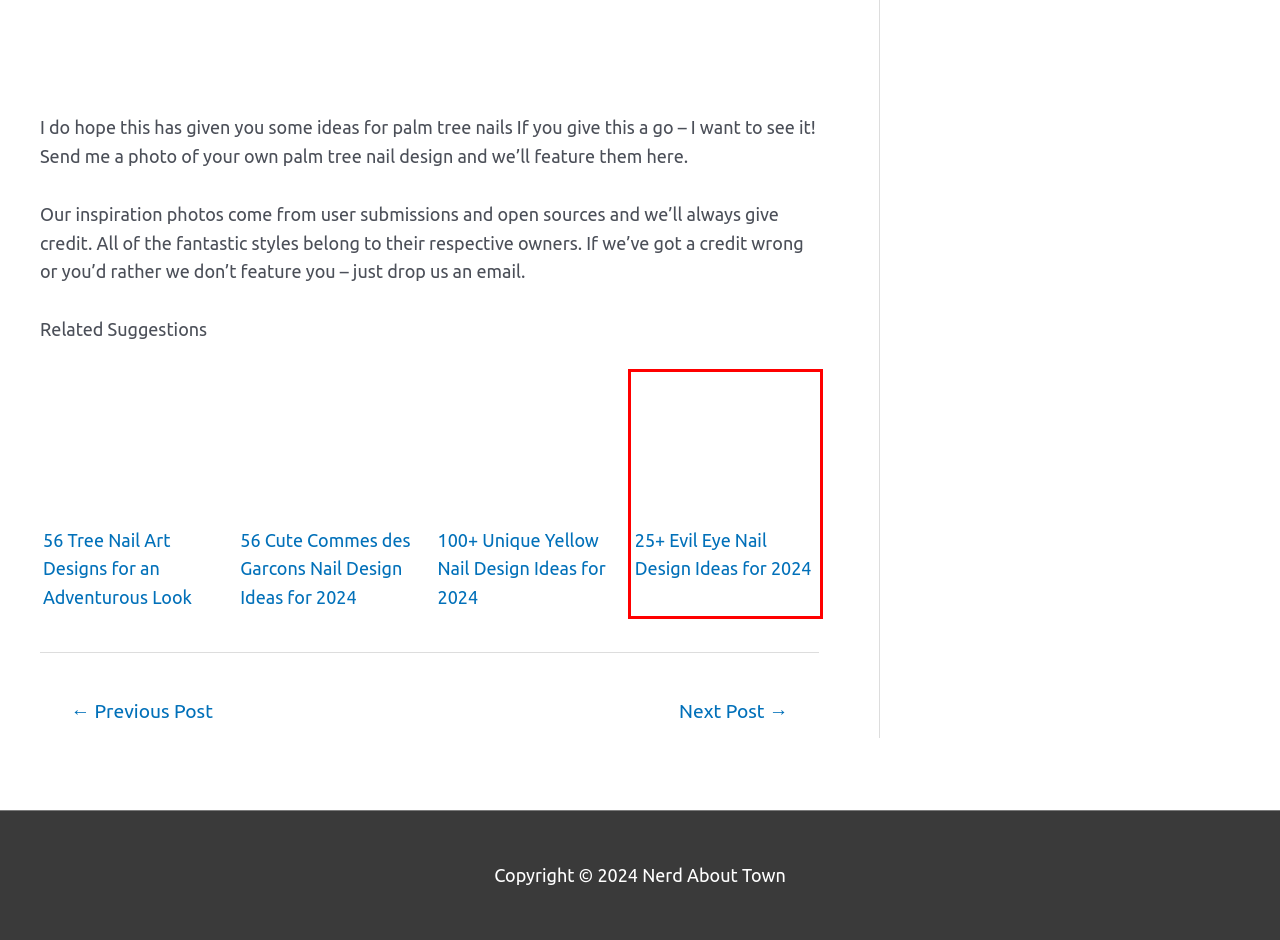You are provided a screenshot of a webpage featuring a red bounding box around a UI element. Choose the webpage description that most accurately represents the new webpage after clicking the element within the red bounding box. Here are the candidates:
A. 50+ Bee Nail Design Ideas for 2024 - Nerd About Town
B. 25+ Evil Eye Nail Design Ideas for 2024 - Nerd About Town
C. 100+ Unique Yellow Nail Design Ideas for 2024 - Nerd About Town
D. 56 Cute Commes des Garcons Nail Design Ideas for 2024 - Nerd About Town
E. Make Up - Nerd About Town
F. Nails Archives - Nerd About Town
G. 56 Tree Nail Art Designs for an Adventurous Look - Nerd About Town
H. Nails - Nerd About Town

B